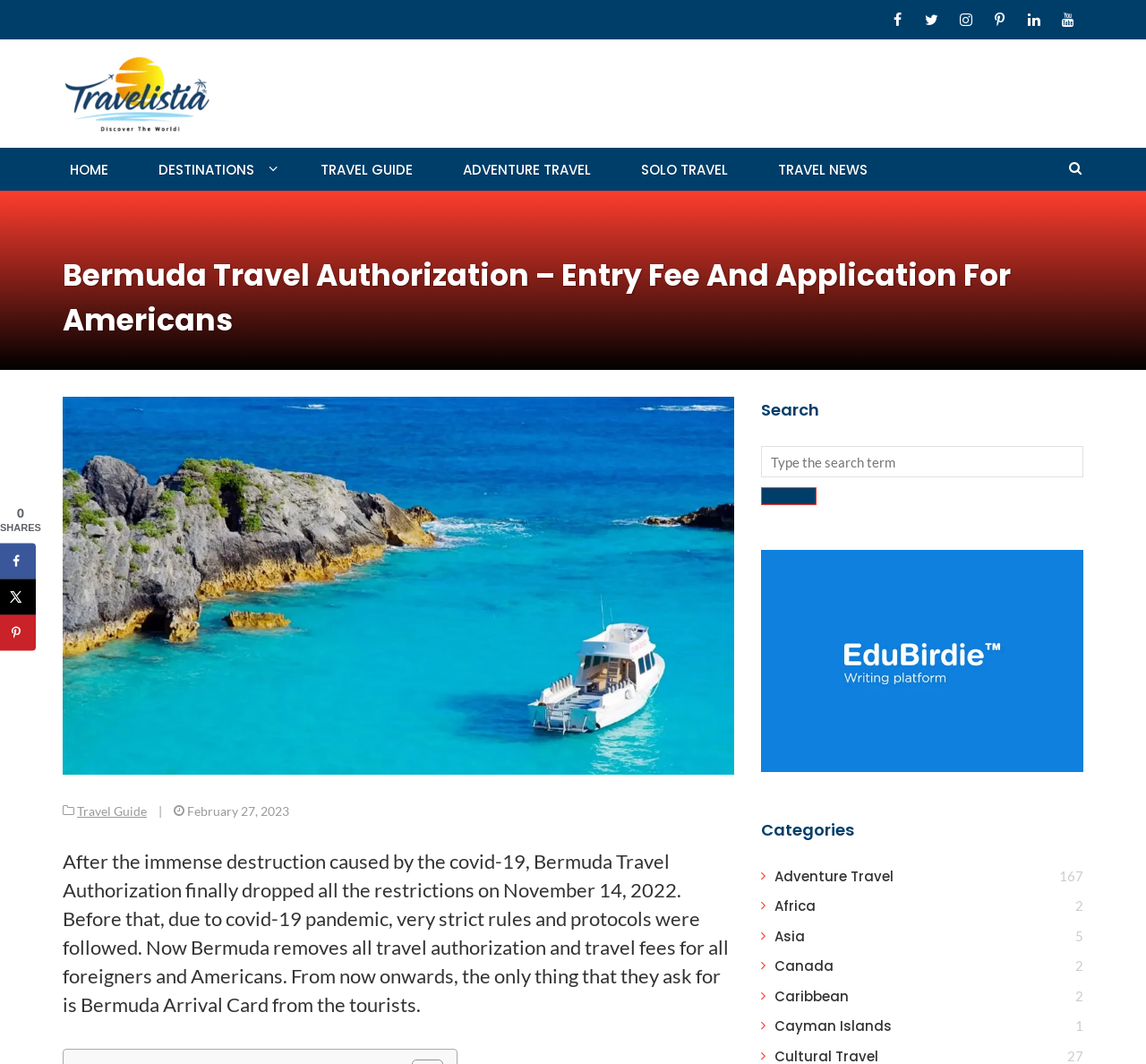Pinpoint the bounding box coordinates of the element that must be clicked to accomplish the following instruction: "Click on Facebook link". The coordinates should be in the format of four float numbers between 0 and 1, i.e., [left, top, right, bottom].

[0.77, 0.0, 0.797, 0.037]